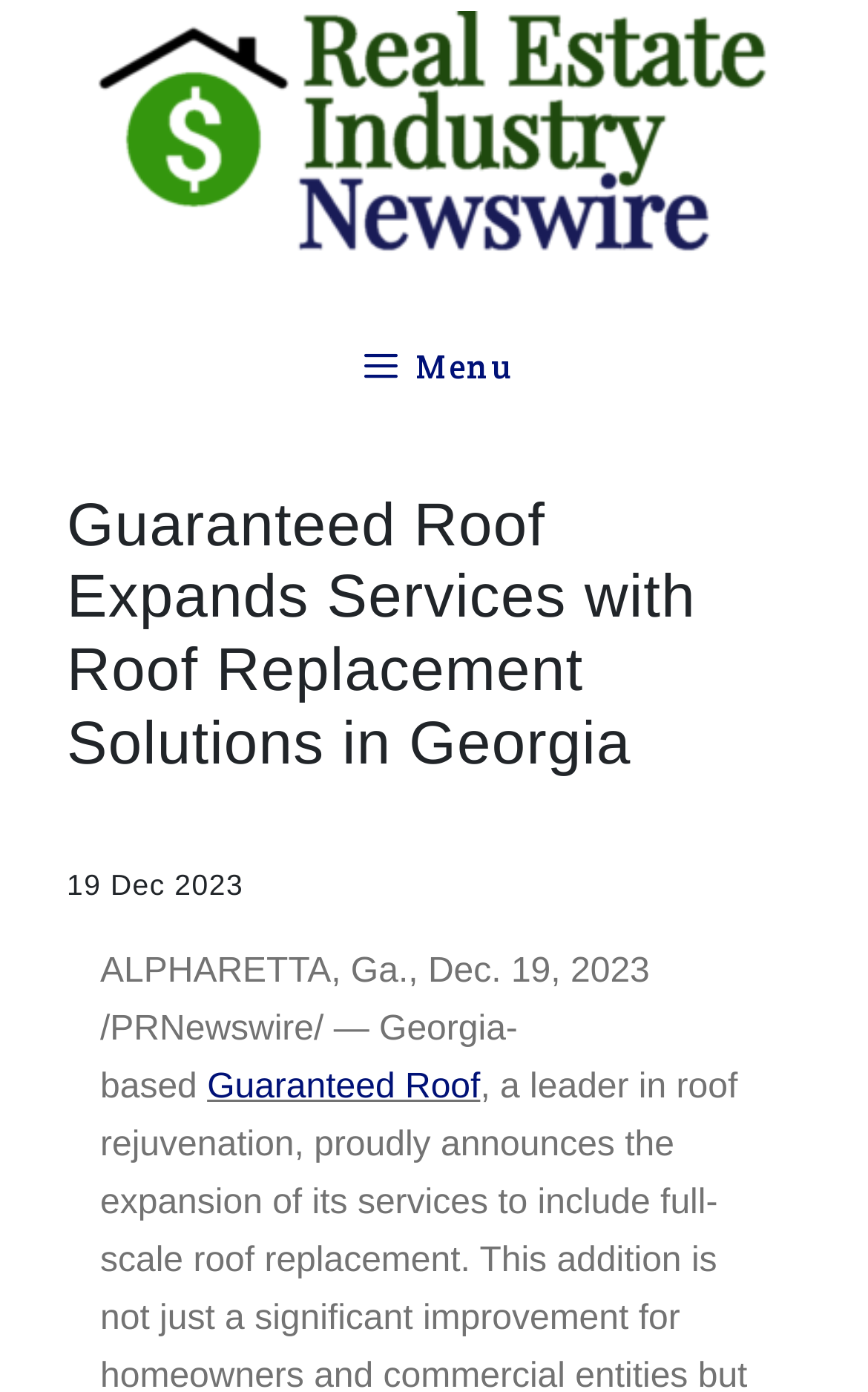Describe all the key features and sections of the webpage thoroughly.

The webpage appears to be a news article or press release about Guaranteed Roof, a company based in Georgia, expanding its services to include full-scale roof replacement. 

At the top of the page, there is a banner that spans the entire width, containing a link to the "Real Estate Industry Newswire" and an image with the same name. Below the banner, there is a primary navigation menu on the left side, which can be expanded by clicking a button with a menu icon.

The main content of the page is headed by a title, "Guaranteed Roof Expands Services with Roof Replacement Solutions in Georgia", which is centered near the top of the page. Below the title, there is a date "19 Dec 2023" on the left side, followed by a location "ALPHARETTA, Ga." and a date "Dec. 19, 2023" on the right side. 

The main text of the article starts with a phrase "/PRNewswire/ —" on the left side, followed by the text "Georgia-based" and a link to "Guaranteed Roof" on the right side. The text continues to describe the company's expansion of services.